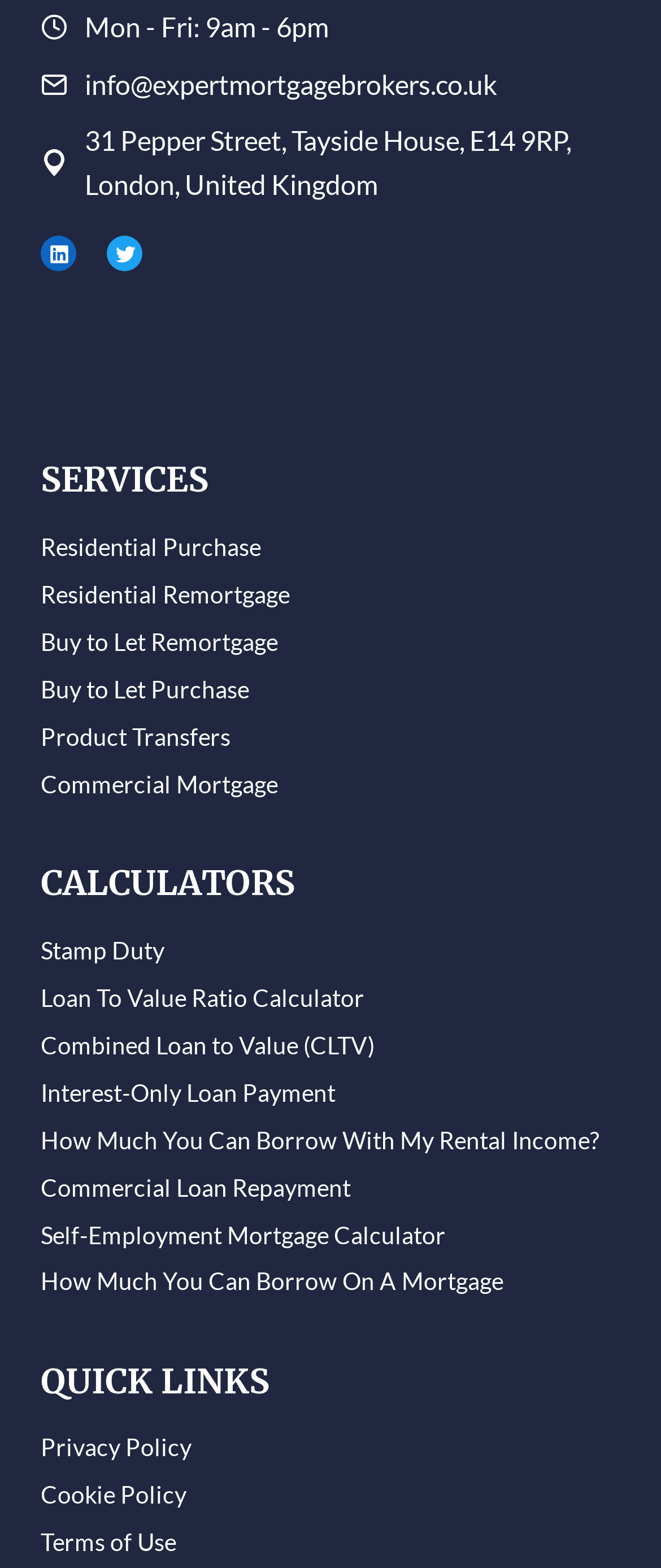Specify the bounding box coordinates of the area to click in order to follow the given instruction: "Get Residential Purchase service."

[0.062, 0.333, 0.938, 0.364]